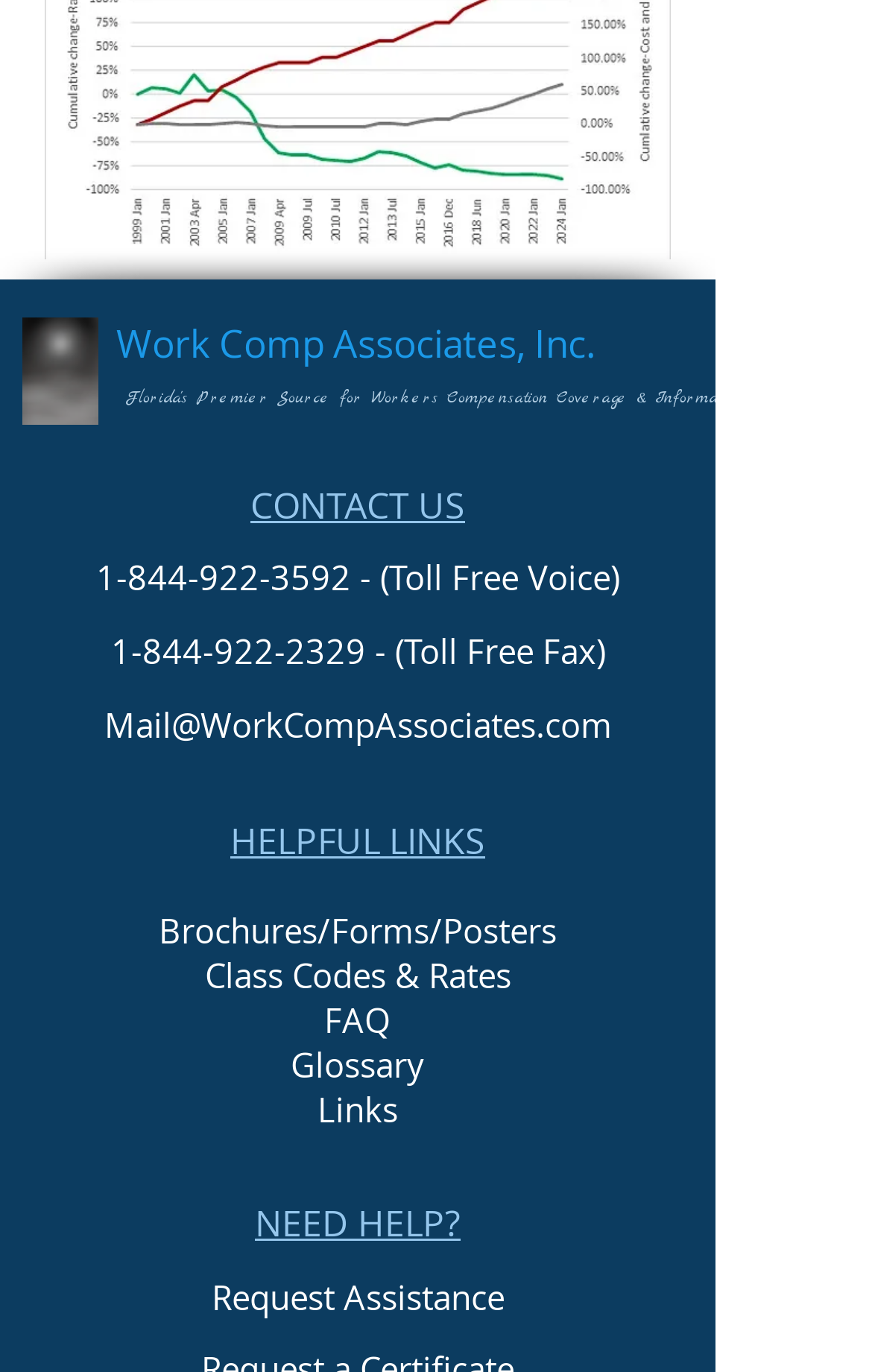Using the provided element description "HELPFUL LINKS", determine the bounding box coordinates of the UI element.

[0.264, 0.594, 0.556, 0.63]